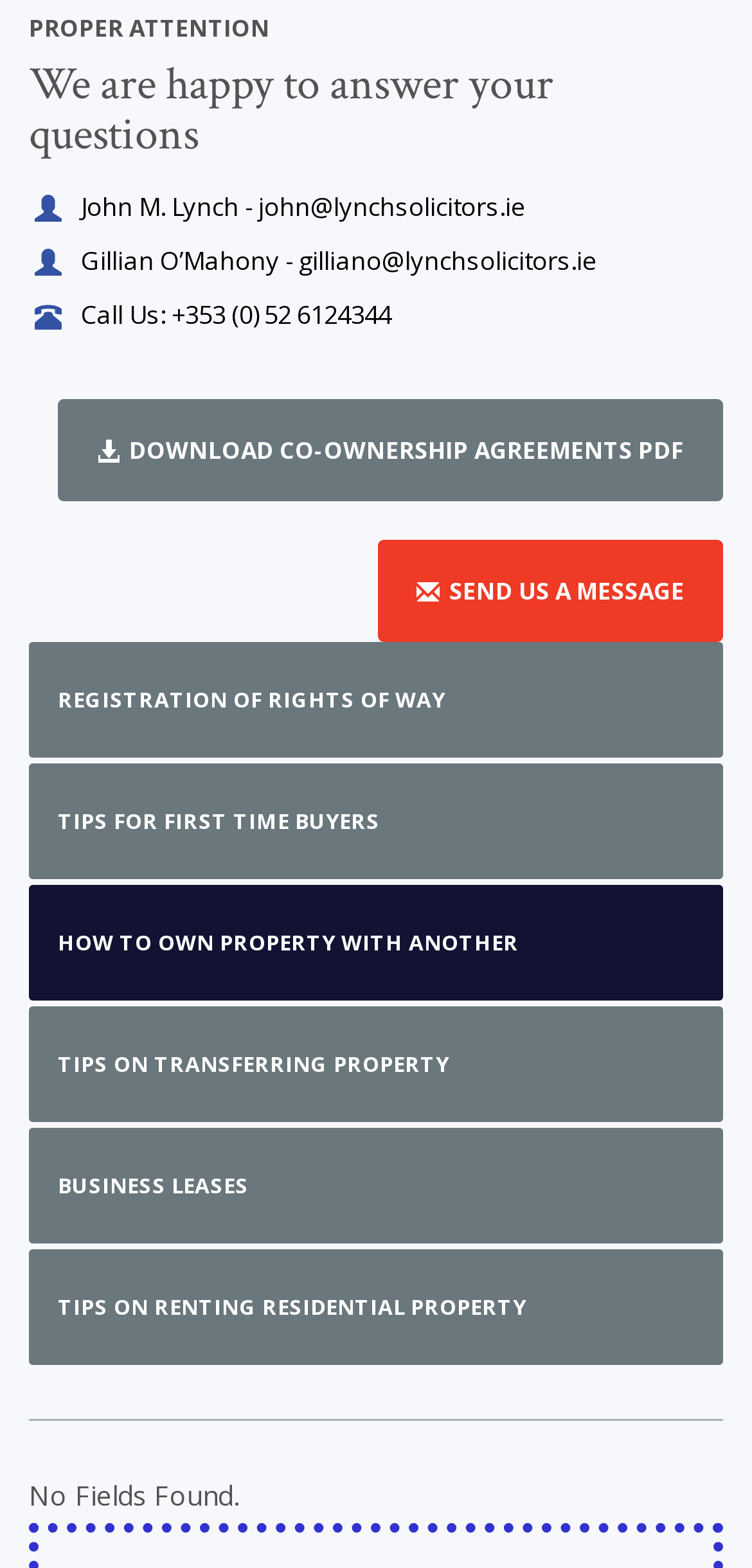Calculate the bounding box coordinates for the UI element based on the following description: "Business Leases". Ensure the coordinates are four float numbers between 0 and 1, i.e., [left, top, right, bottom].

[0.038, 0.719, 0.962, 0.792]